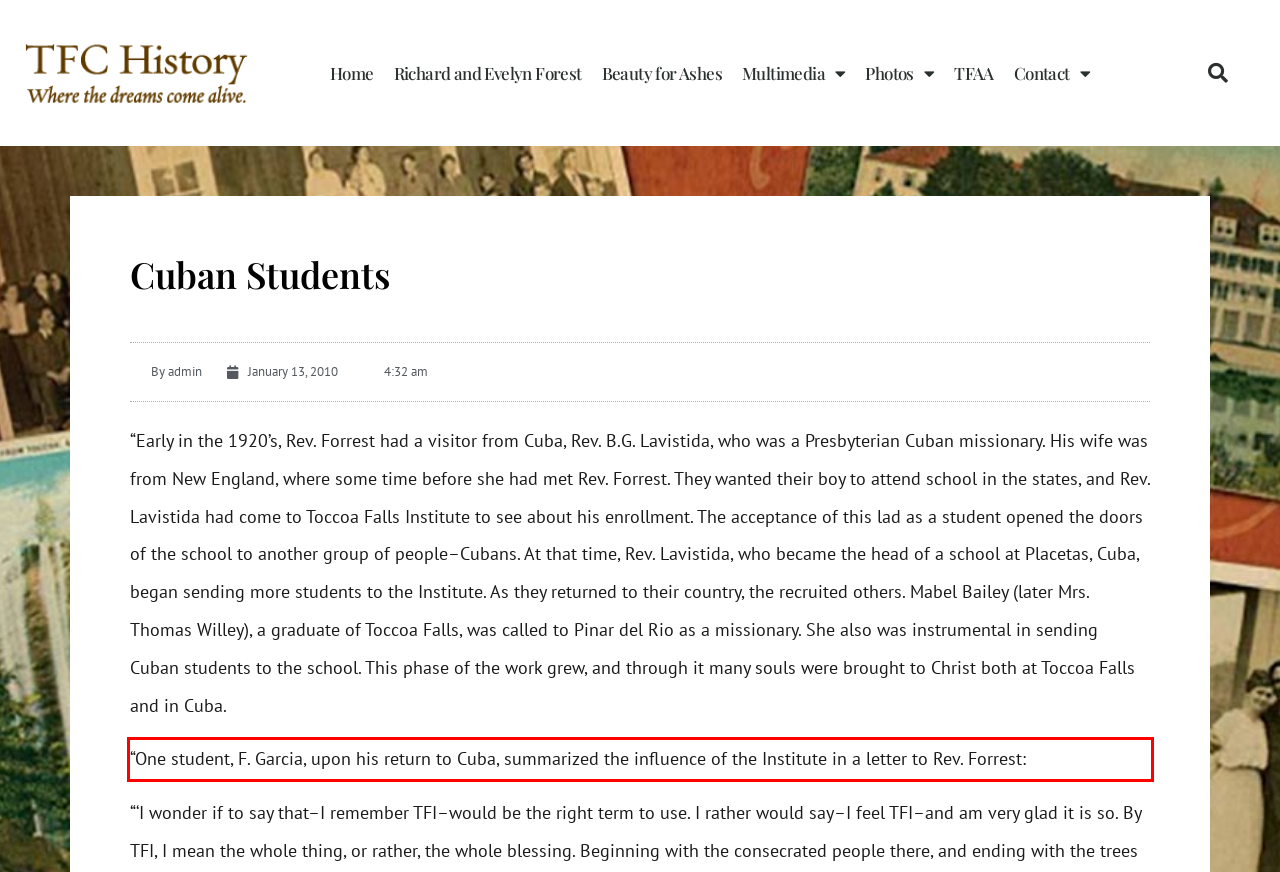Please identify the text within the red rectangular bounding box in the provided webpage screenshot.

“One student, F. Garcia, upon his return to Cuba, summarized the influence of the Institute in a letter to Rev. Forrest: